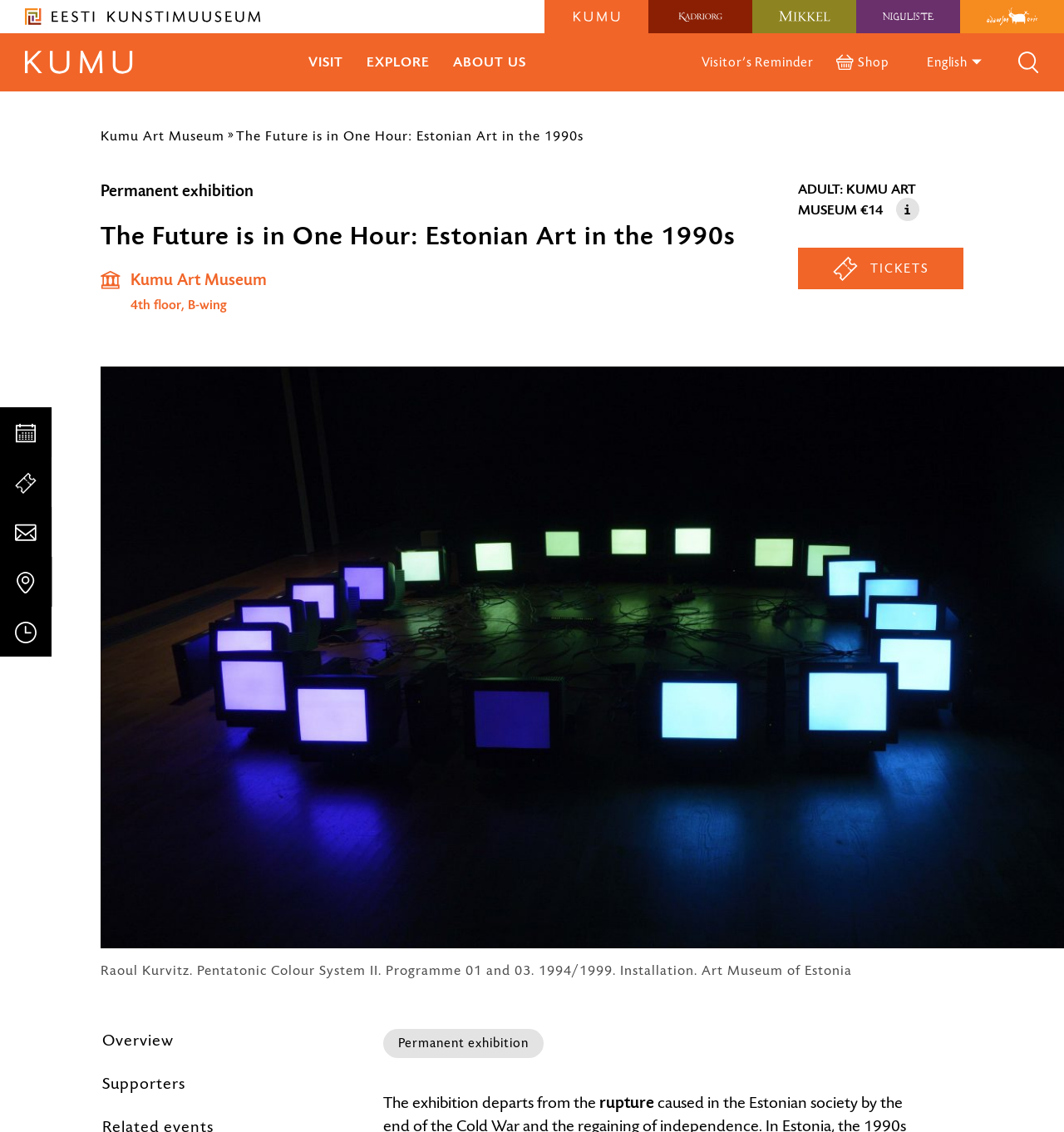Carefully observe the image and respond to the question with a detailed answer:
How many floors does the exhibition take place?

I found the answer by looking at the section where it describes the exhibition location, it says '4th floor, B-wing' which indicates that the exhibition takes place on the 4th floor.